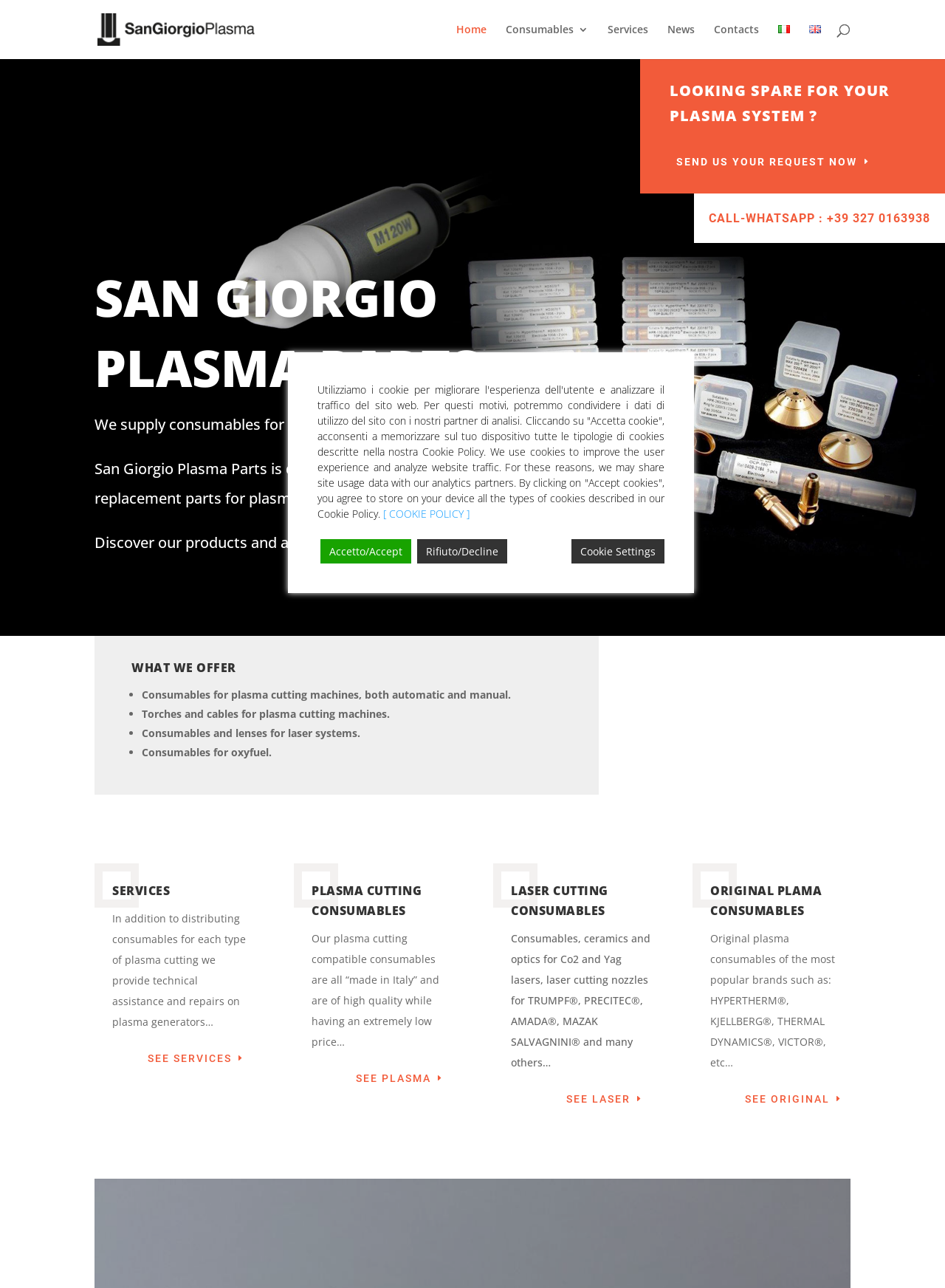Given the element description "SEND US YOUR REQUEST NOW", identify the bounding box of the corresponding UI element.

[0.708, 0.117, 0.929, 0.135]